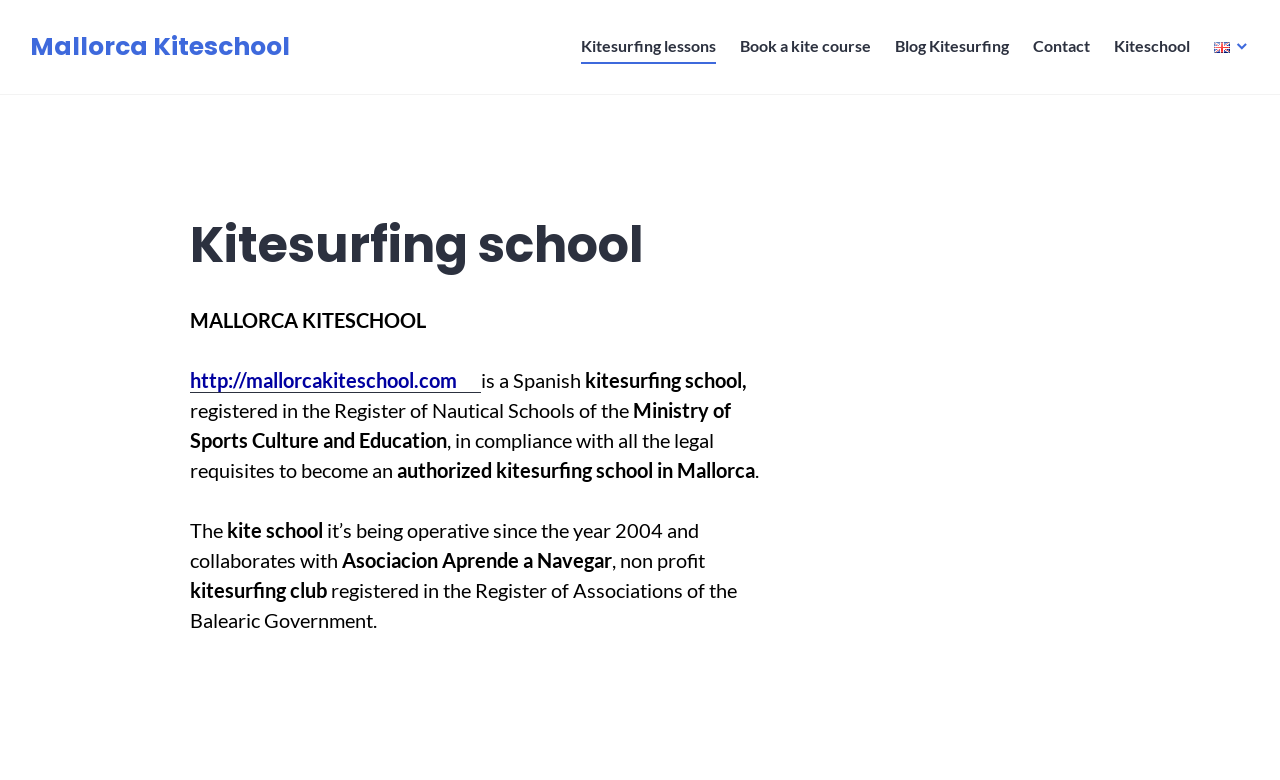Provide a comprehensive caption for the webpage.

The webpage is about a kitesurfing school in Mallorca, founded in 2004. At the top left, there is a link to "Mallorca Kiteschool". To the right of this link, there is a navigation menu with several links, including "Kitesurfing lessons", "Book a kite course", "Blog Kitesurfing", "Contact", "Kiteschool", and "English" with a flag icon.

Below the navigation menu, there is a header section with a heading that reads "Kitesurfing school". Next to this heading, there is a large text "MALLORCA KITESCHOOL" and a link to the school's website. The text below explains that the school is a Spanish kitesurfing school, registered in the Register of Nautical Schools of the Ministry of Sports Culture and Education, and is an authorized kitesurfing school in Mallorca.

Further down, there is a paragraph of text that describes the school's history, stating that it has been operative since 2004 and collaborates with Asociacion Aprende a Navegar, a non-profit kitesurfing club registered in the Register of Associations of the Balearic Government.